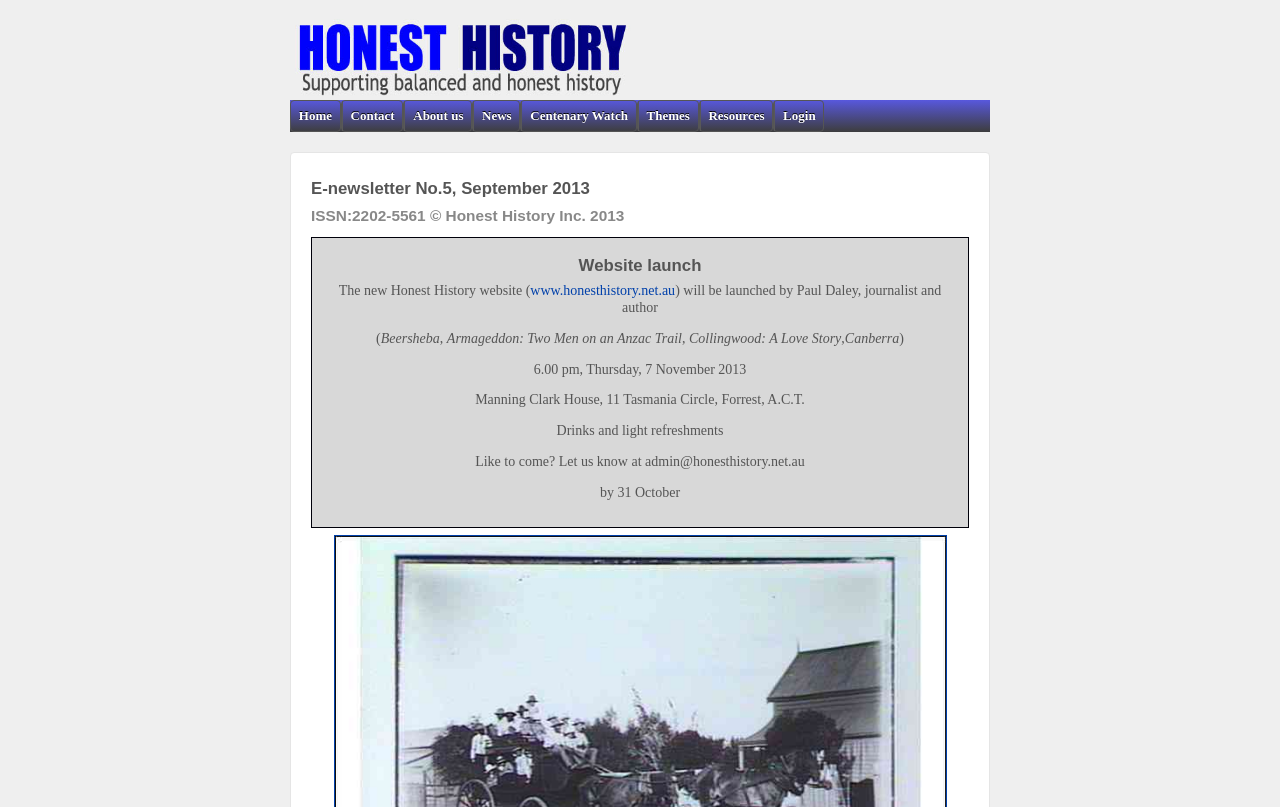Mark the bounding box of the element that matches the following description: "About us".

[0.316, 0.125, 0.368, 0.162]